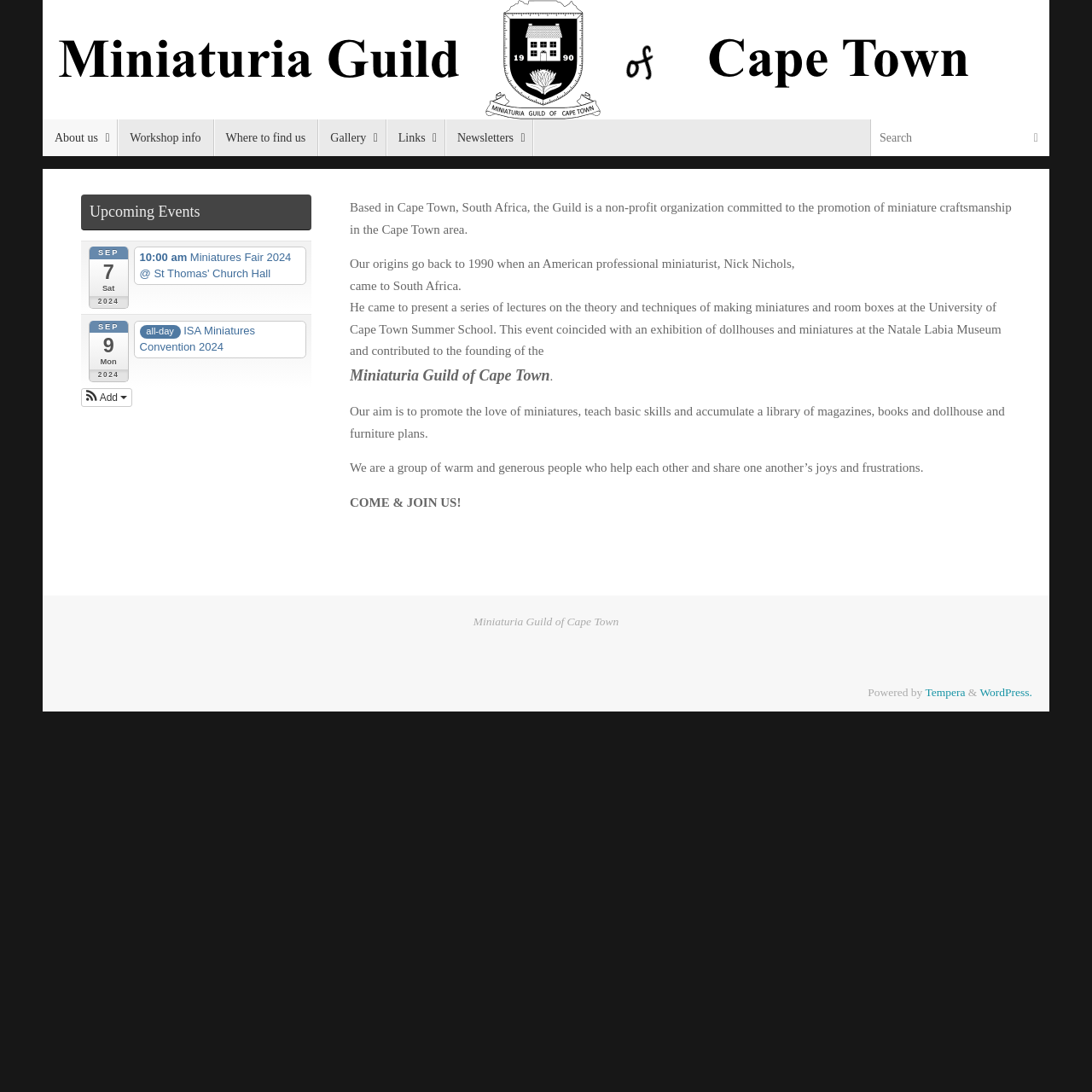Select the bounding box coordinates of the element I need to click to carry out the following instruction: "View upcoming events".

[0.074, 0.178, 0.285, 0.211]